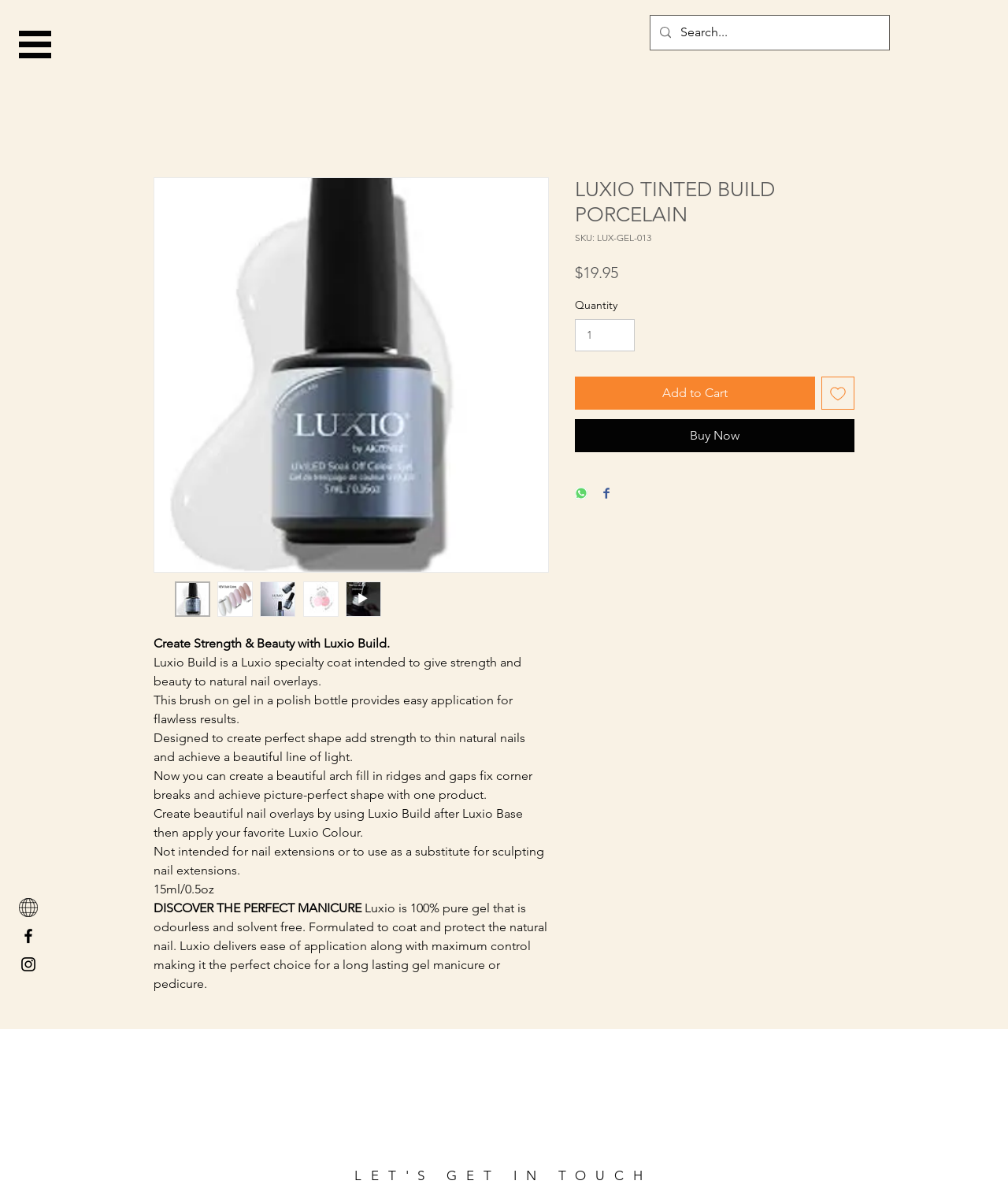Determine the bounding box for the UI element described here: "aria-label="Instagram"".

[0.019, 0.794, 0.038, 0.809]